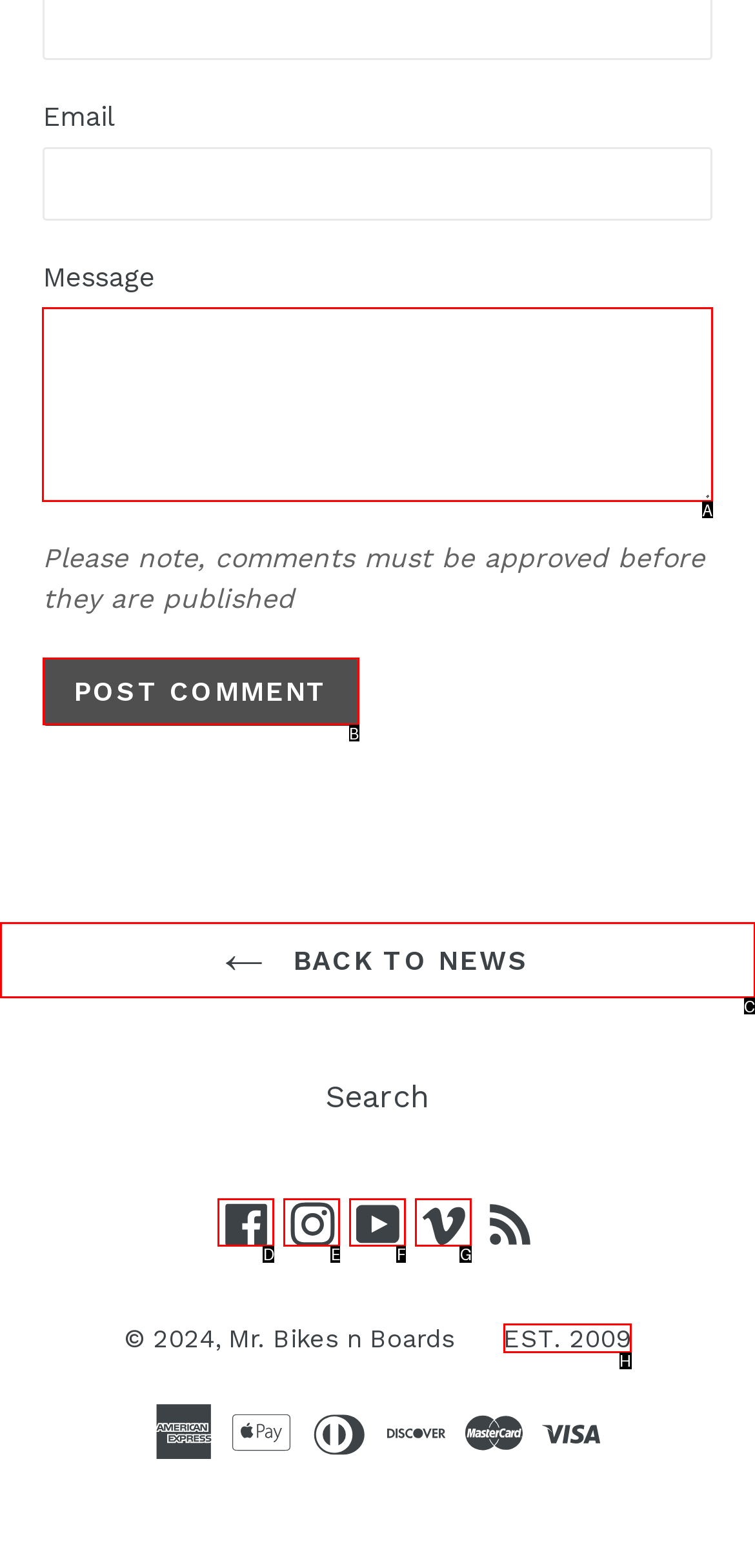Tell me which one HTML element I should click to complete this task: Write a message Answer with the option's letter from the given choices directly.

A